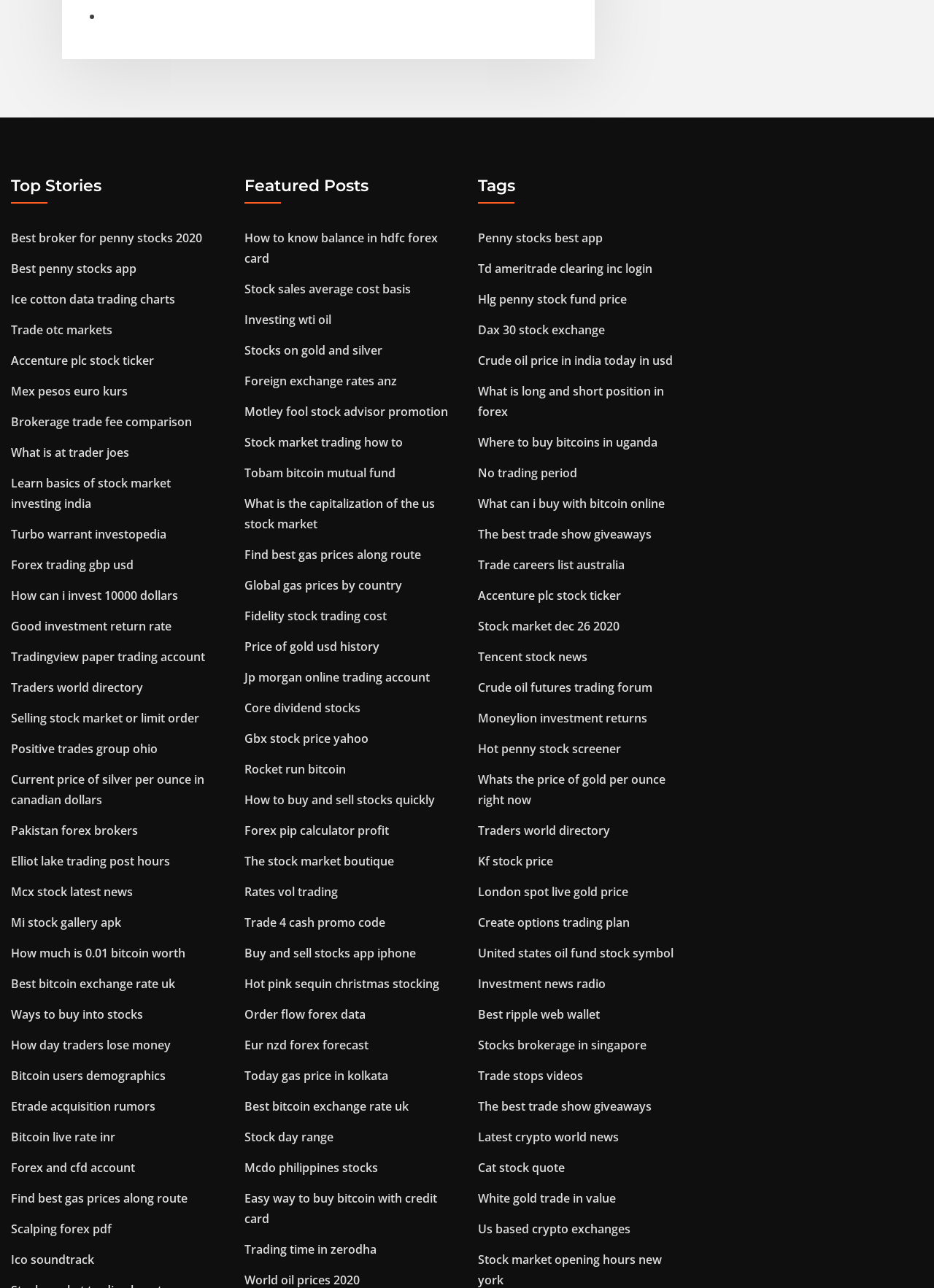What is the last link under 'Featured Posts'?
Using the image, provide a concise answer in one word or a short phrase.

Hot pink sequin christmas stocking